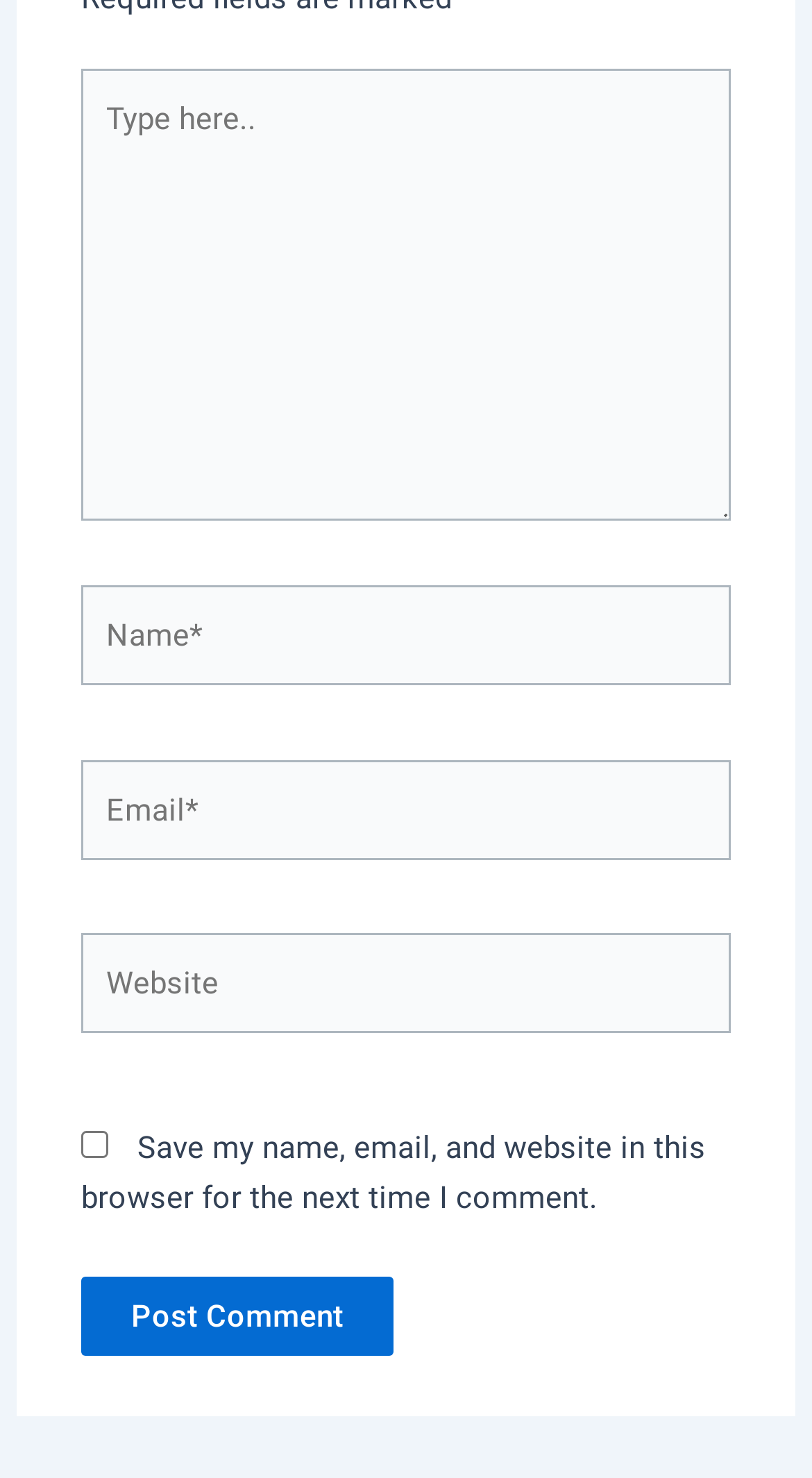How many required fields are there in the form?
Answer the question with a detailed explanation, including all necessary information.

There are three required fields in the form, which are the 'Name*', 'Email*', and the first textbox with the placeholder text 'Type here..', indicated by the 'required: True' attribute.